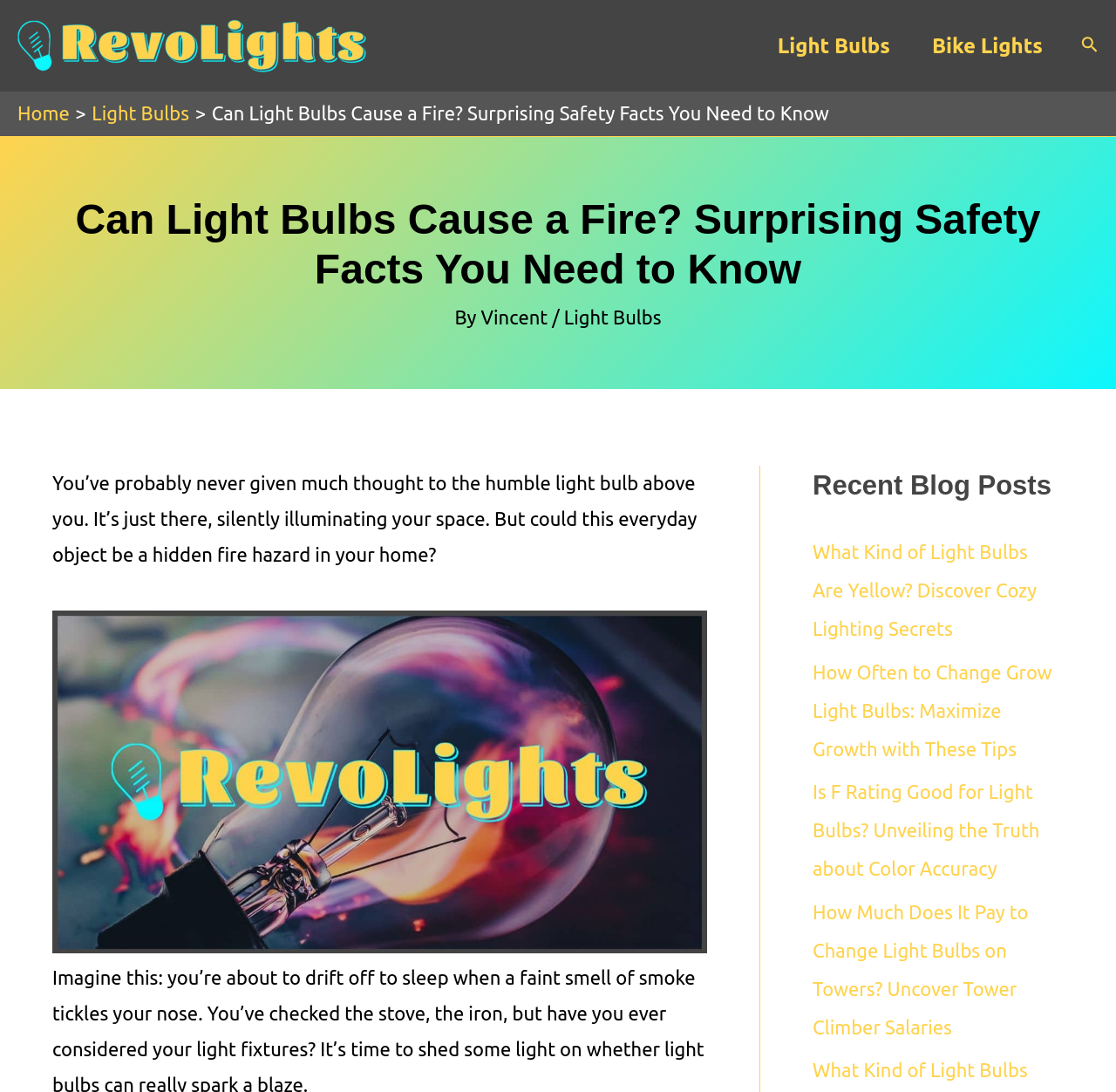Please identify the bounding box coordinates of the clickable area that will fulfill the following instruction: "Read the article by Vincent". The coordinates should be in the format of four float numbers between 0 and 1, i.e., [left, top, right, bottom].

[0.431, 0.28, 0.495, 0.3]